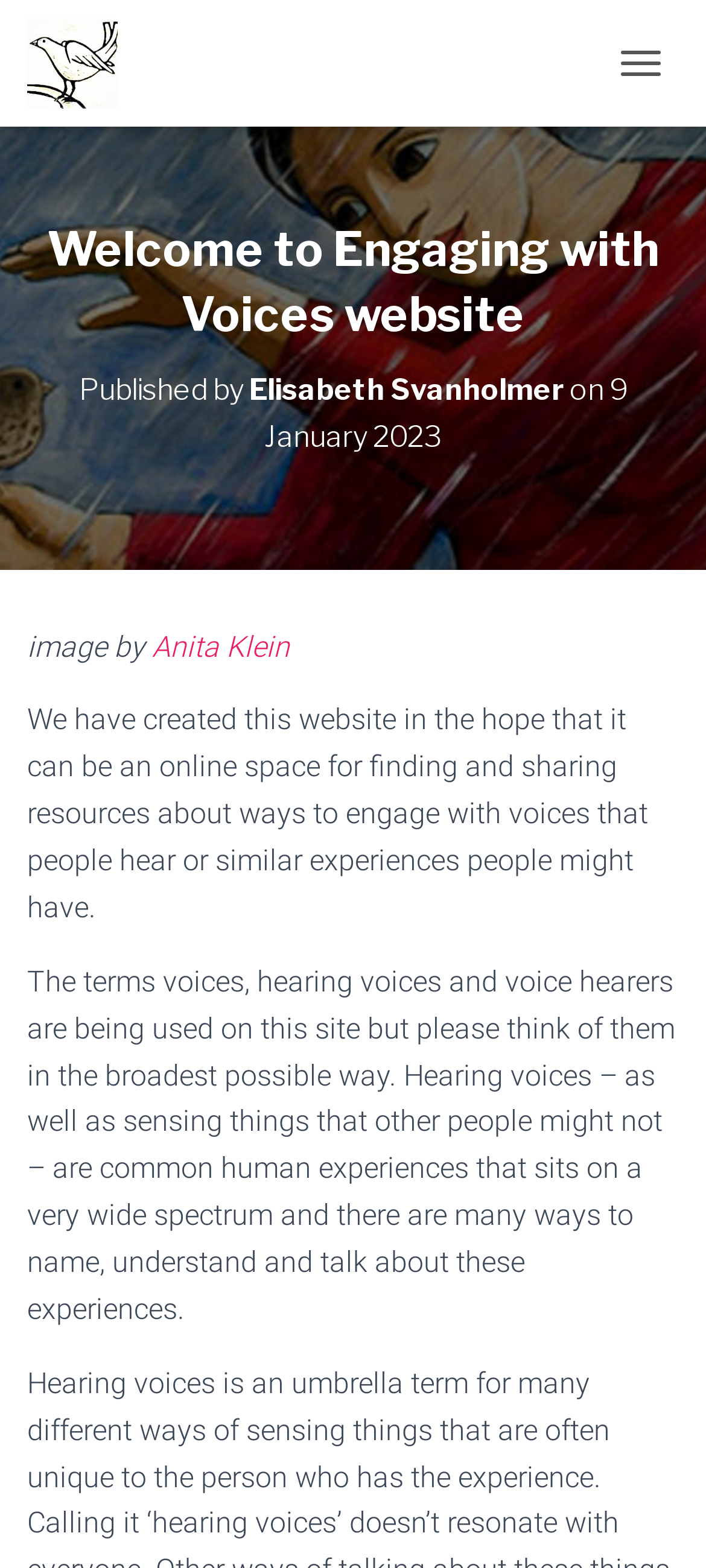Can you find and provide the title of the webpage?

Welcome to Engaging with Voices website